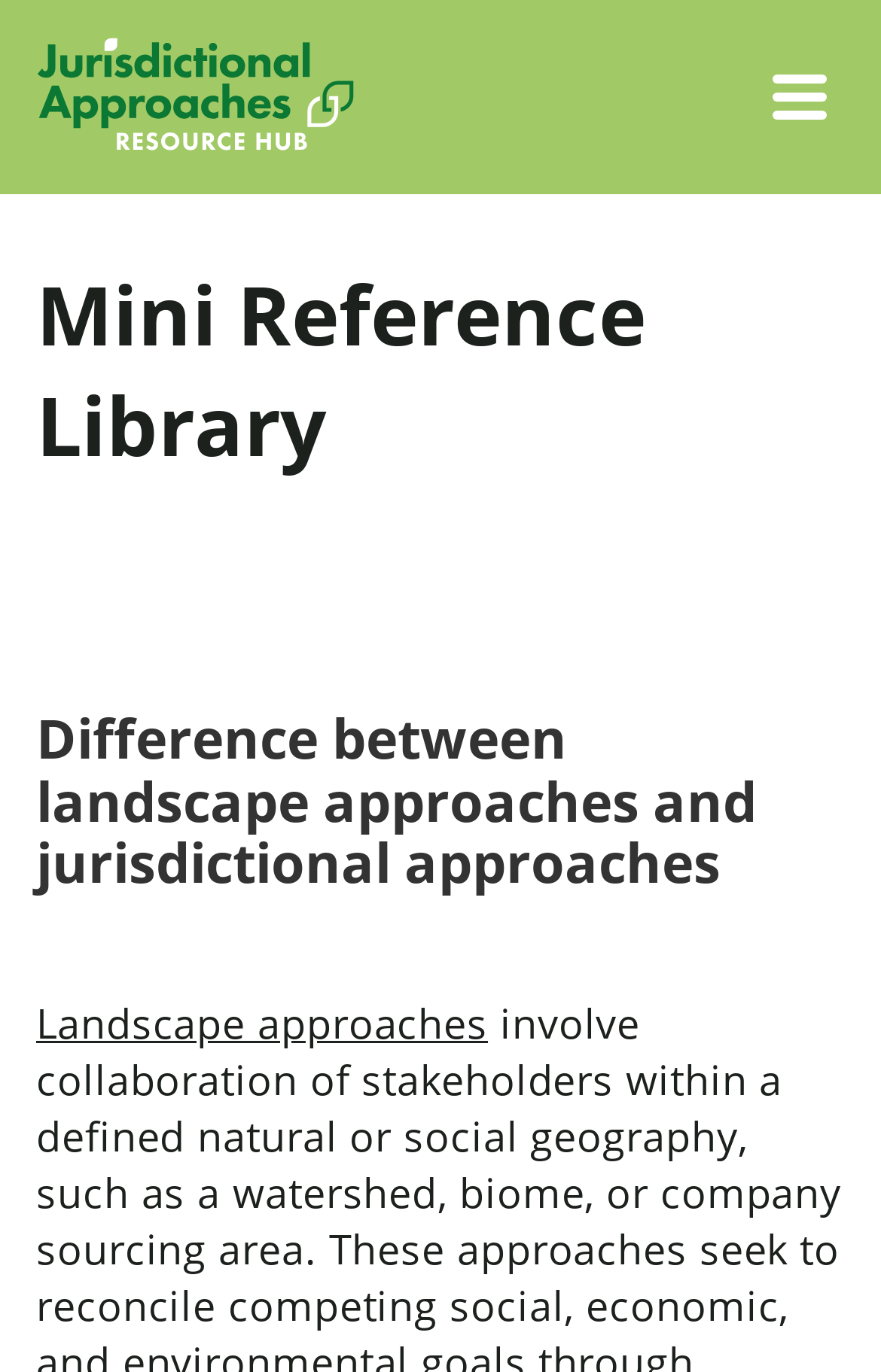How many links are on the top left?
Can you give a detailed and elaborate answer to the question?

I counted the links on the top left of the webpage, starting from the top, I found 'About', 'Resources', 'Upcoming Events', and another link, so there are 4 links in total.